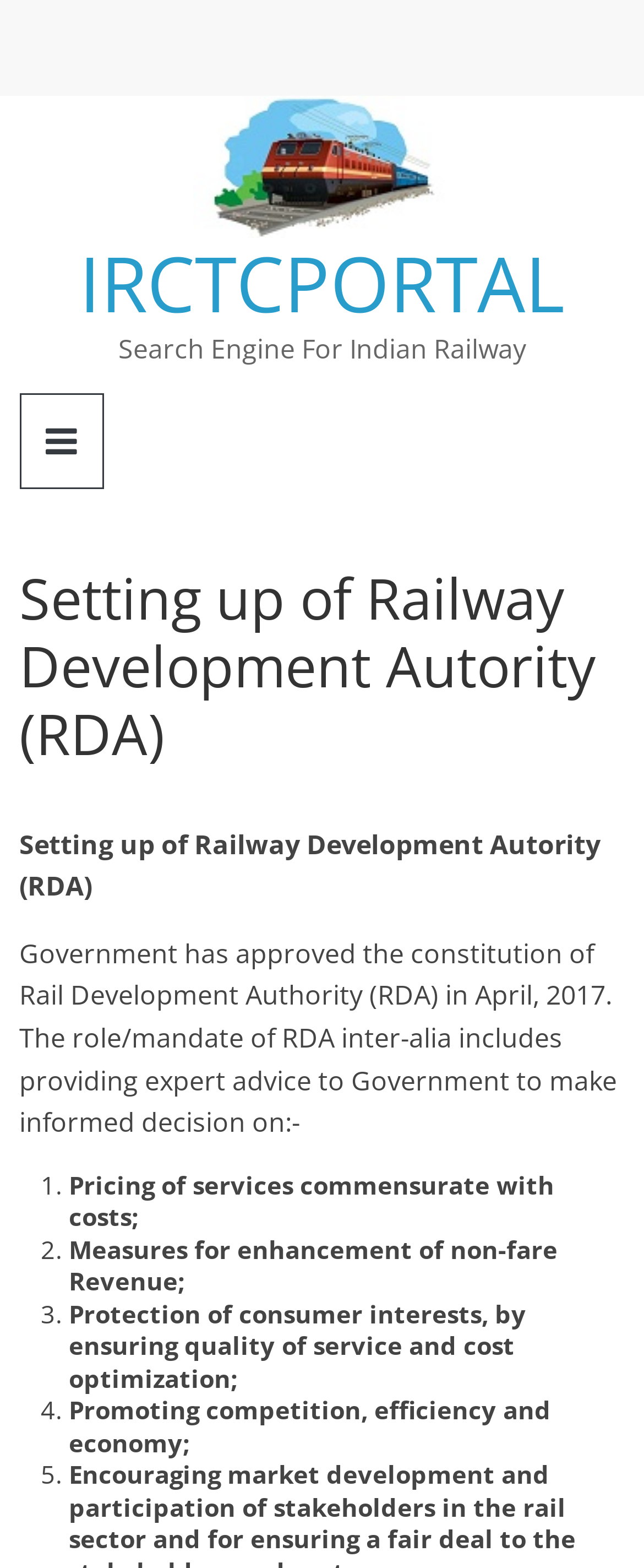Bounding box coordinates should be in the format (top-left x, top-left y, bottom-right x, bottom-right y) and all values should be floating point numbers between 0 and 1. Determine the bounding box coordinate for the UI element described as: alt="IRCTCPORTAL"

[0.03, 0.061, 0.97, 0.152]